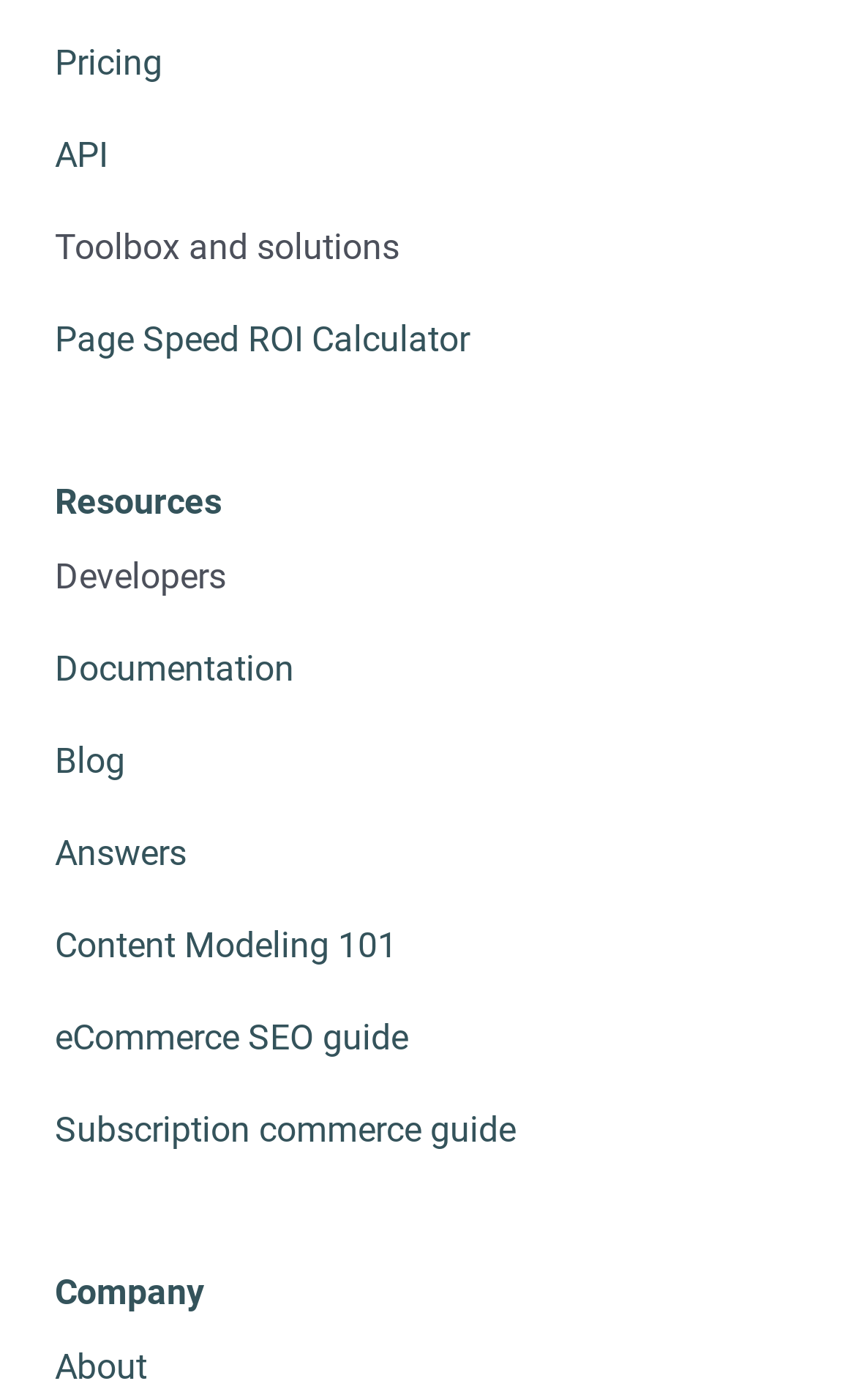How many links are there under 'Resources'?
Refer to the image and provide a thorough answer to the question.

I counted the number of link elements under the 'Resources' heading, which are 'Page Speed ROI Calculator', 'Documentation', 'Blog', 'Answers', 'Content Modeling 101', 'eCommerce SEO guide', and 'Subscription commerce guide'. There are 7 links in total.